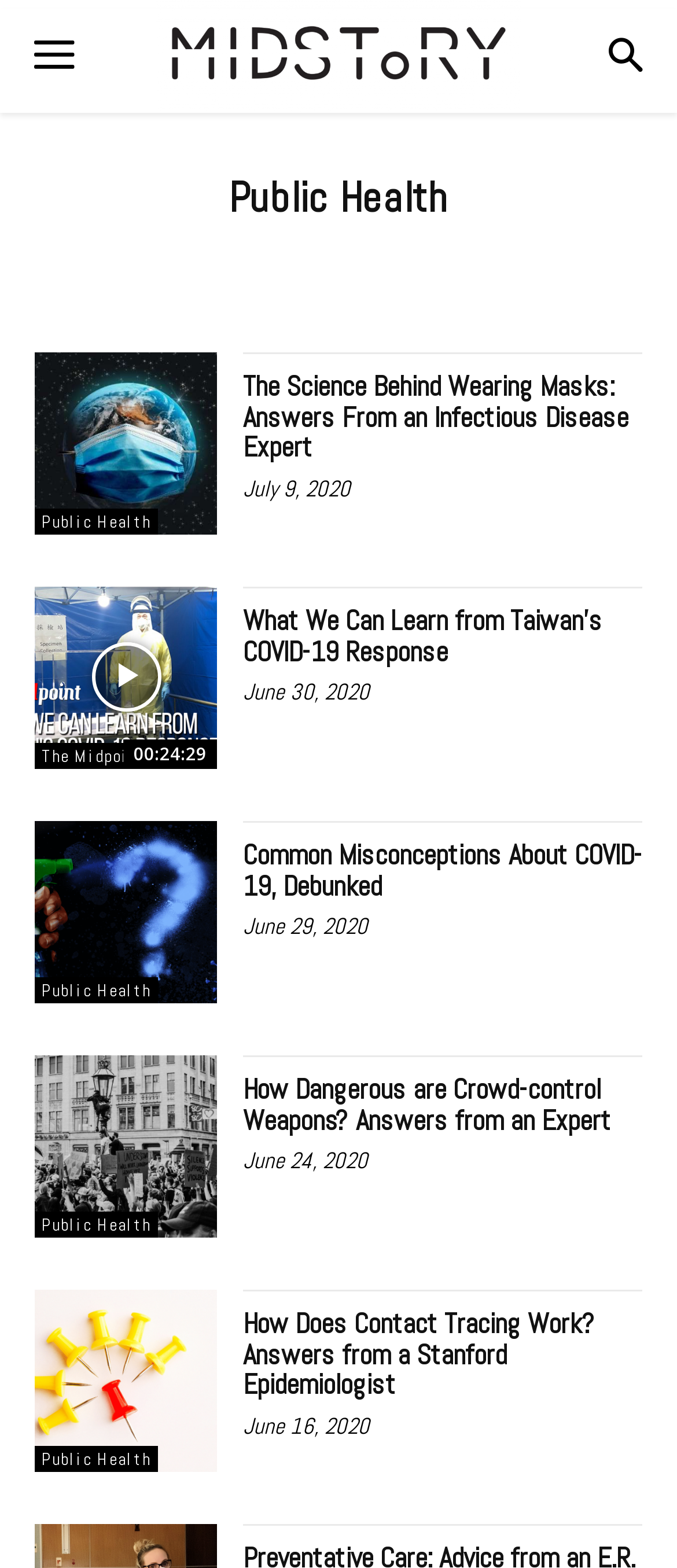Please reply with a single word or brief phrase to the question: 
What is the date of the latest article?

July 9, 2020